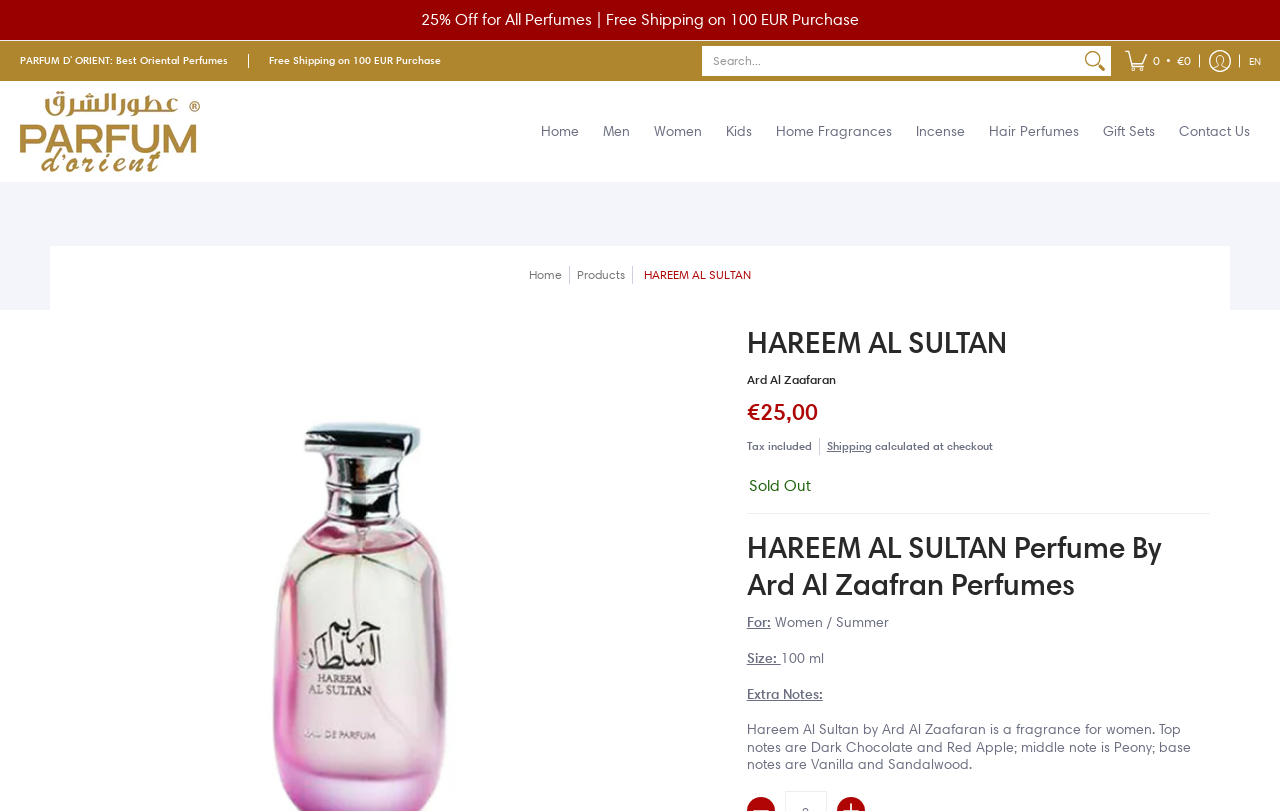Please find the bounding box coordinates of the element's region to be clicked to carry out this instruction: "Go to home page".

[0.415, 0.1, 0.46, 0.224]